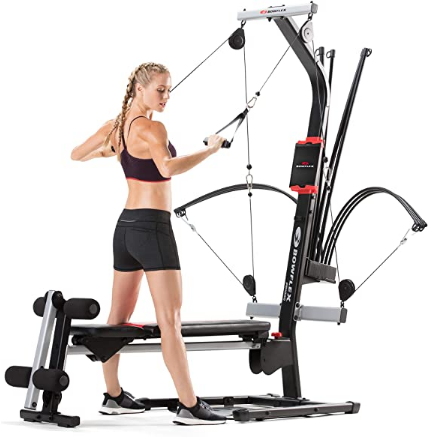How many exercises can the PR1000 offer?
Using the visual information, reply with a single word or short phrase.

Over 30